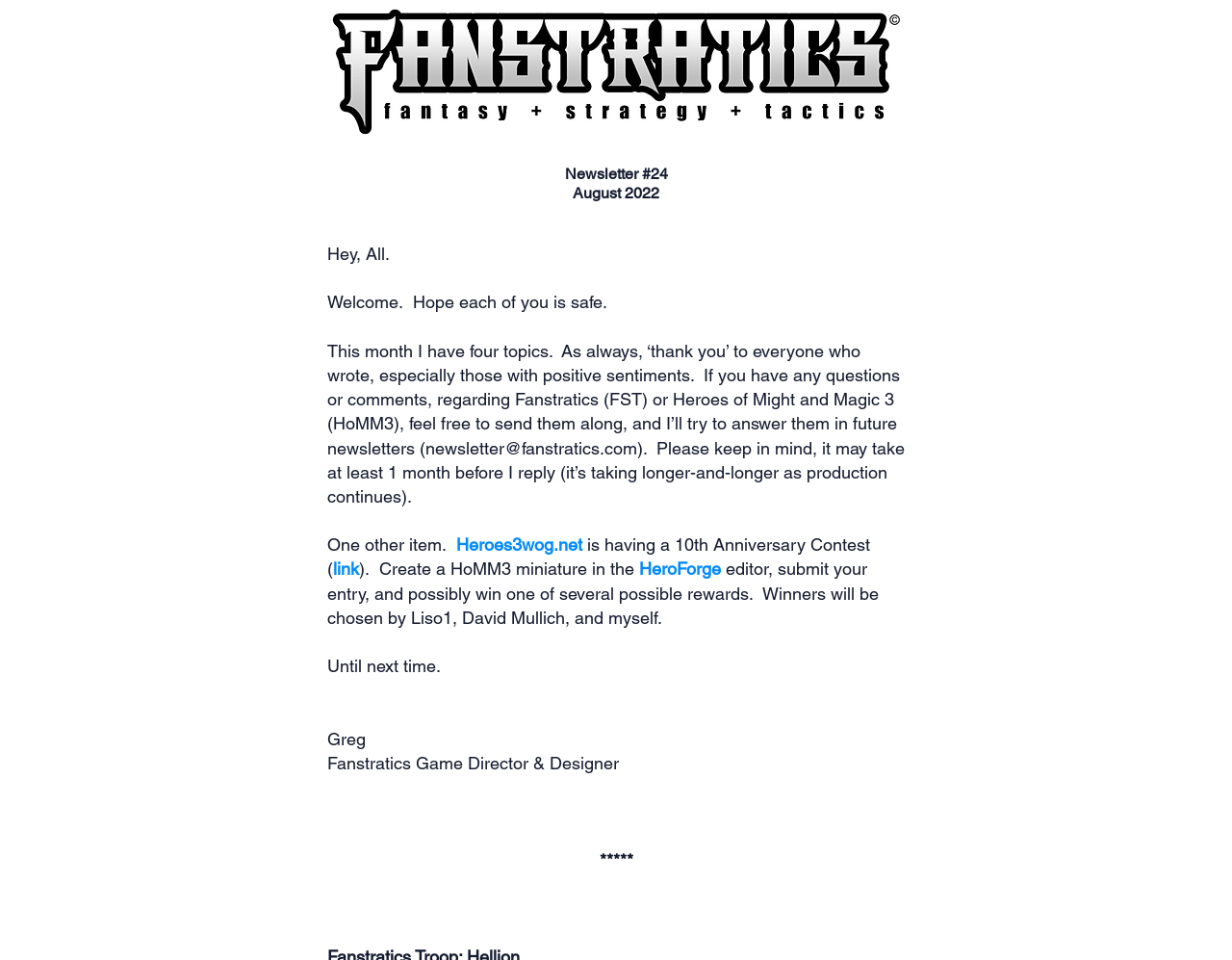What is the title of this newsletter?
Using the information from the image, give a concise answer in one word or a short phrase.

Newsletter #24